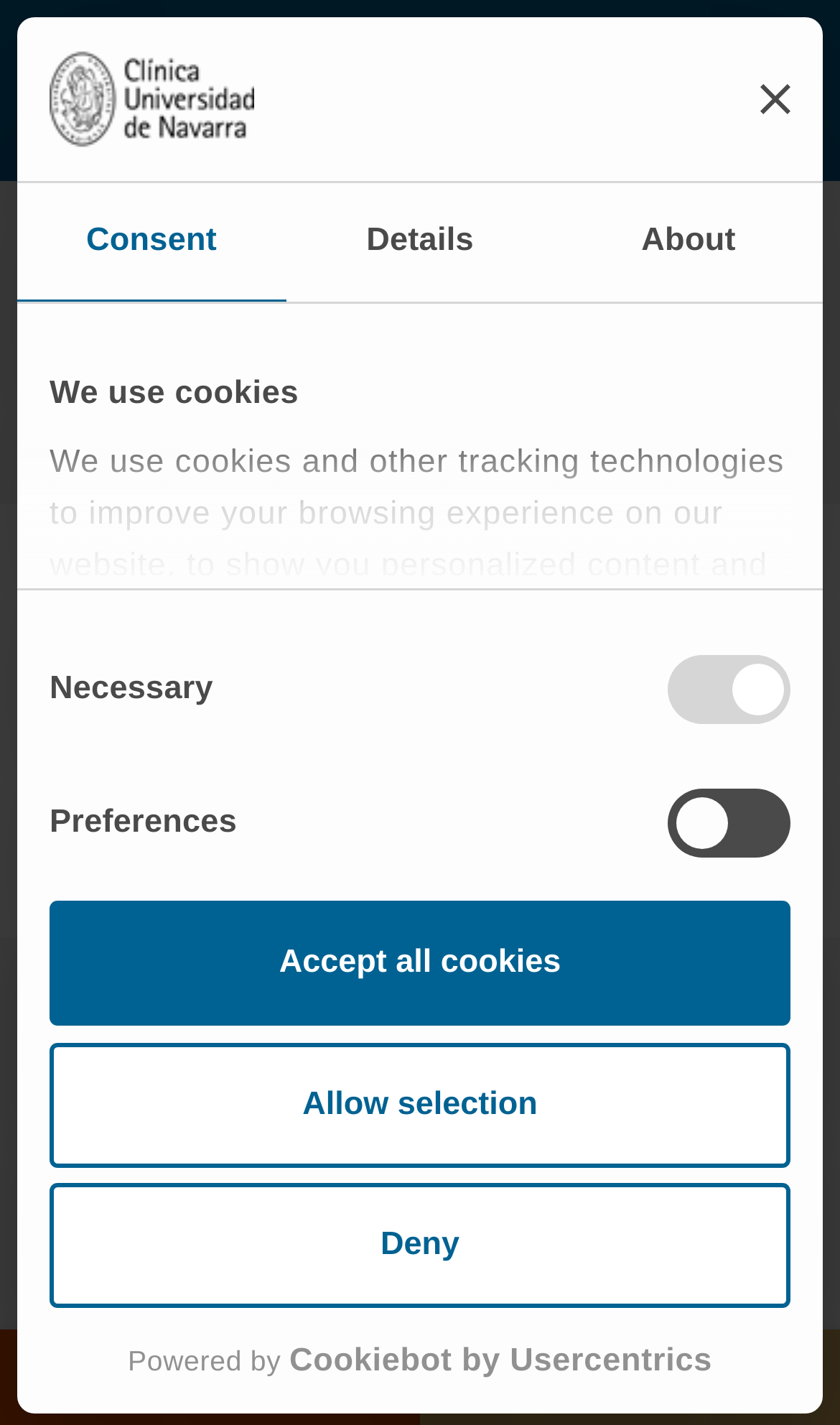What is the topic of the case report?
Examine the screenshot and reply with a single word or phrase.

COVID-19 pneumonia